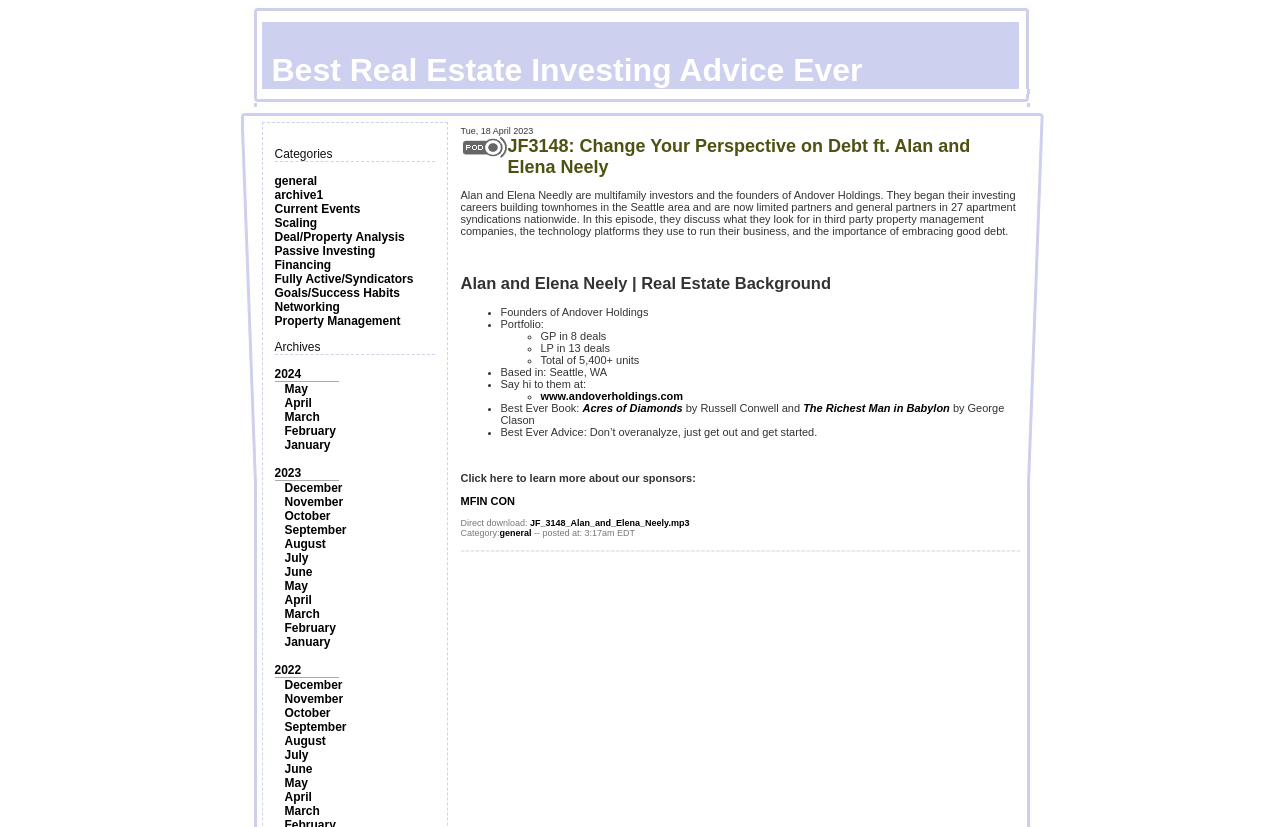Determine the coordinates of the bounding box that should be clicked to complete the instruction: "Learn more about the sponsor MFIN CON". The coordinates should be represented by four float numbers between 0 and 1: [left, top, right, bottom].

[0.36, 0.599, 0.402, 0.614]